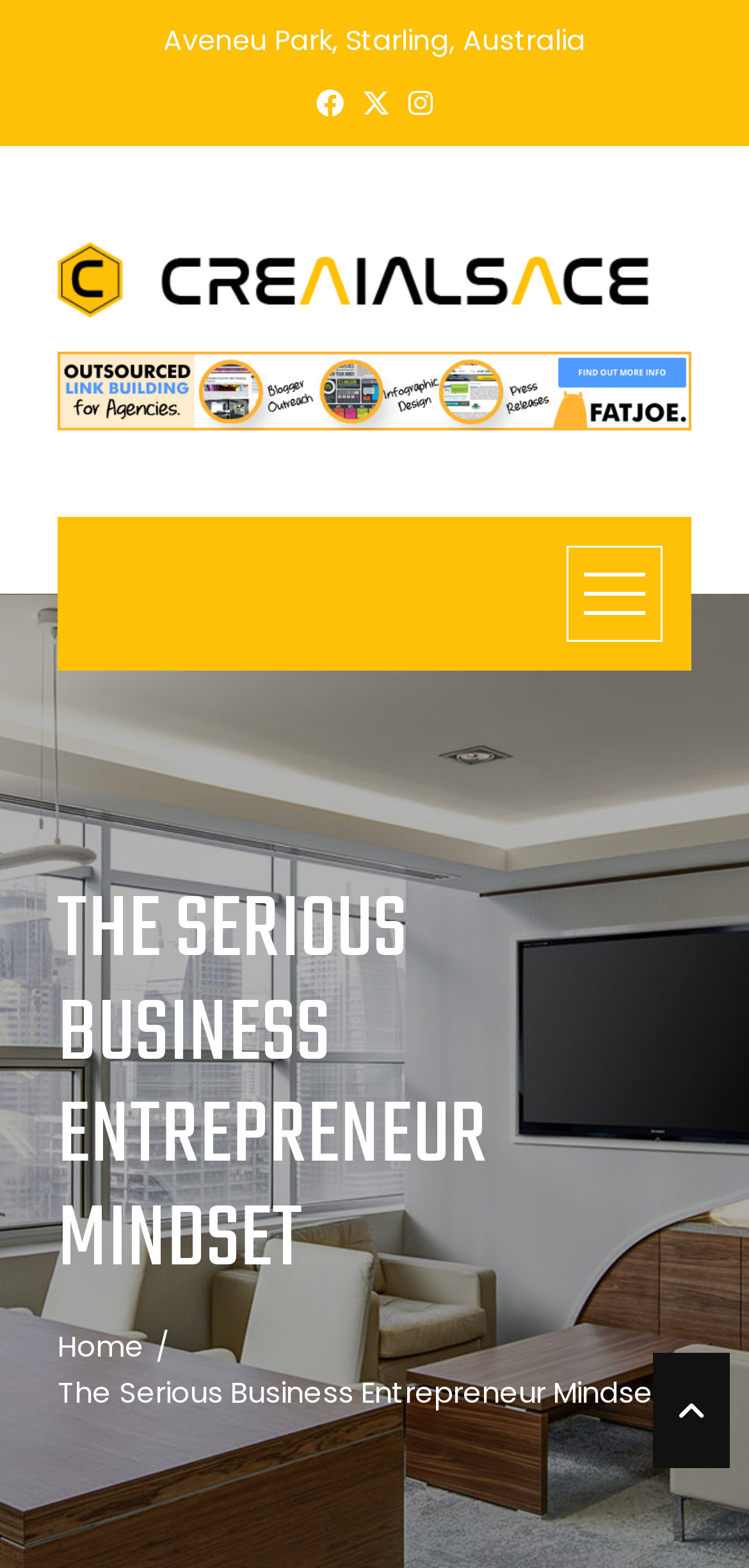What is the location mentioned on the webpage?
Using the image, give a concise answer in the form of a single word or short phrase.

Aveneu Park, Starling, Australia